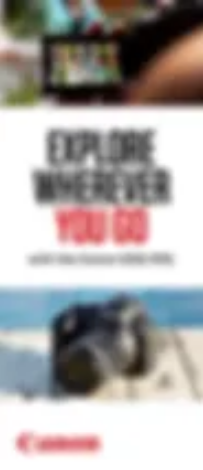Break down the image into a detailed narrative.

The image displays an eye-catching promotional graphic for Canon products, emphasizing exploration and adventure. At the top, there is a vibrant banner that appears to highlight an engaging experience, likely related to photography or travel. Below this banner, bold text reads "EXPLORE WHEREVER YOU GO," inviting viewers to embrace their adventurous spirit. Supplementary text or a tagline, likely positioned beneath the main message, suggests an encouragement to take high-quality photographs during journeys. The image prominently features a Canon camera, positioned on a sandy beach, signifying its suitability for capturing stunning memories while traveling. The overall design exudes an adventurous and carefree attitude, appealing to photography enthusiasts and travelers alike.